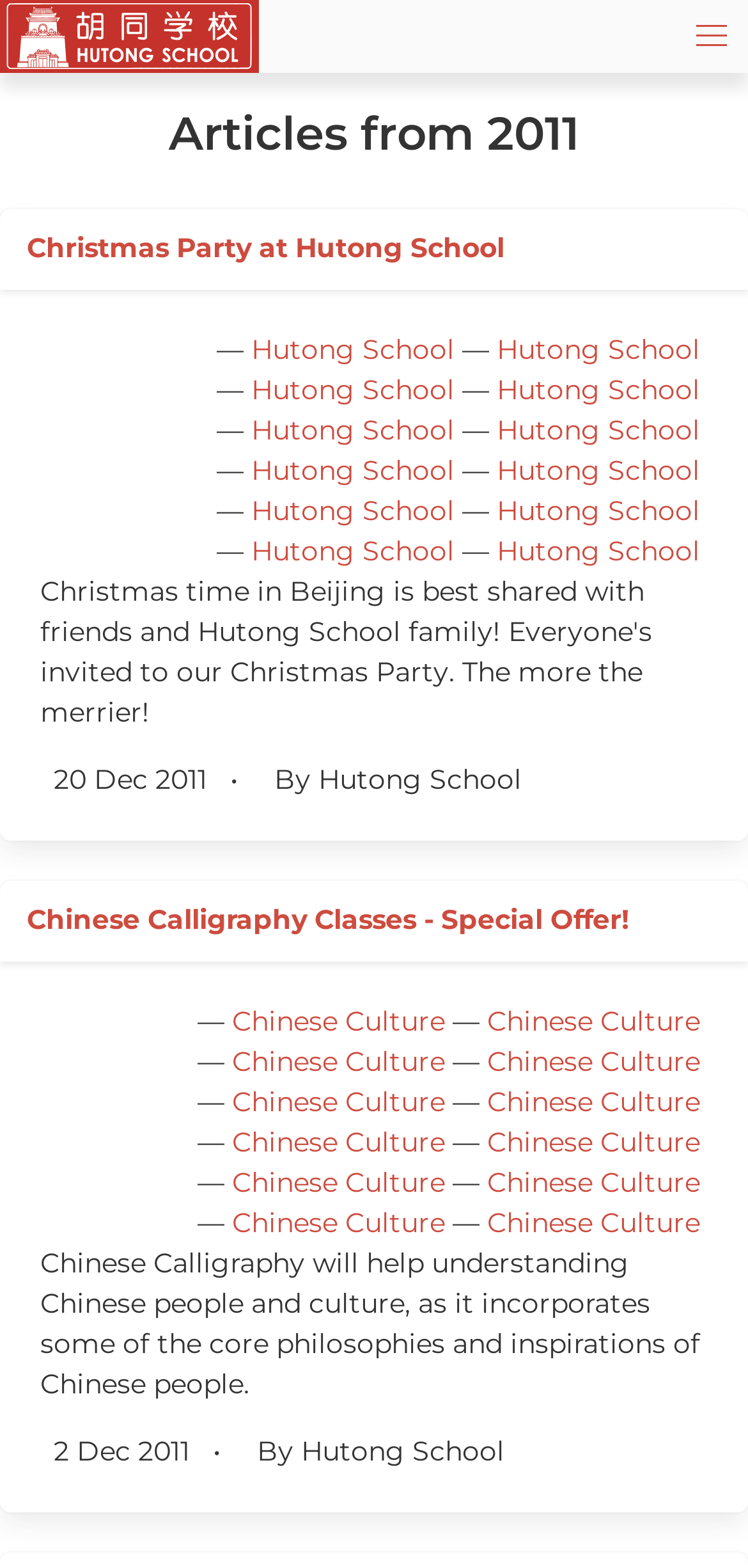Determine the bounding box coordinates of the region I should click to achieve the following instruction: "Explore the Chinese Calligraphy Classes - Special Offer!". Ensure the bounding box coordinates are four float numbers between 0 and 1, i.e., [left, top, right, bottom].

[0.036, 0.574, 0.841, 0.6]